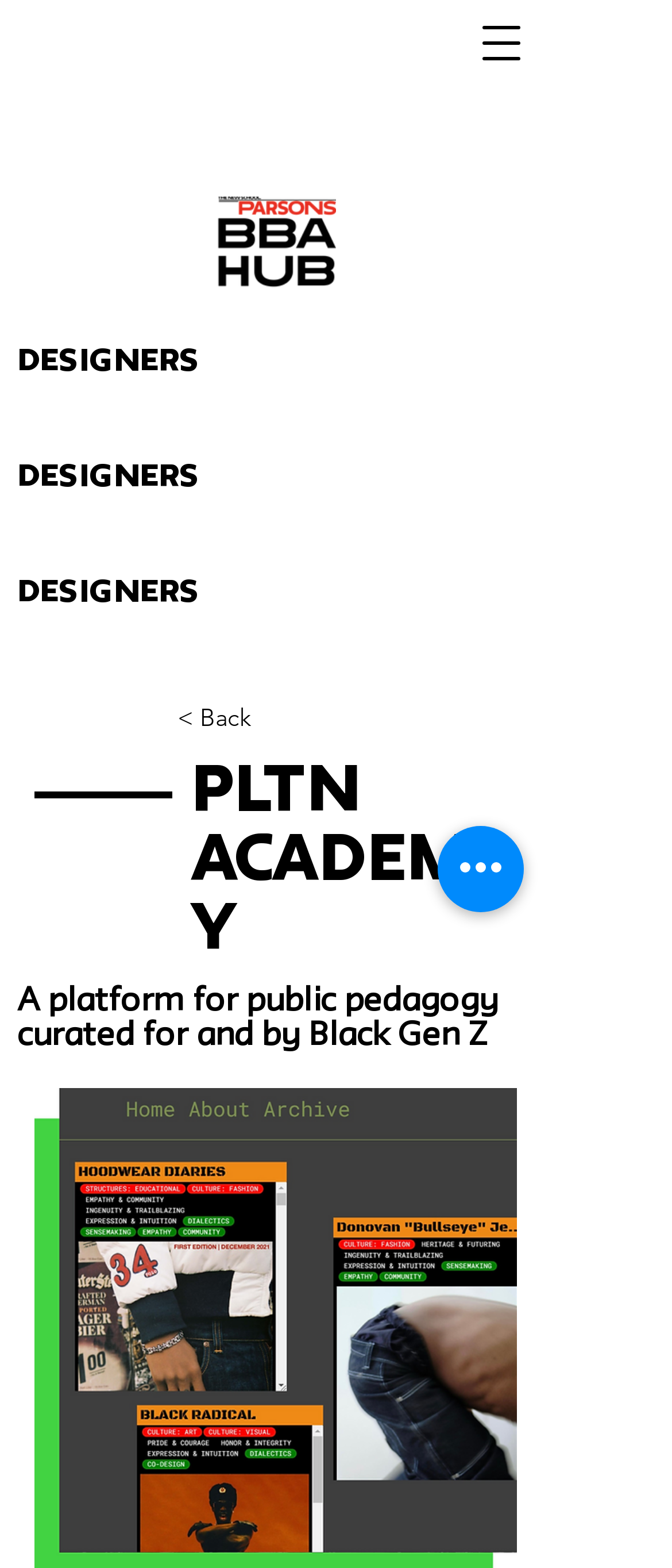Please answer the following question using a single word or phrase: 
What is the purpose of the button 'Open navigation menu'?

To open navigation menu